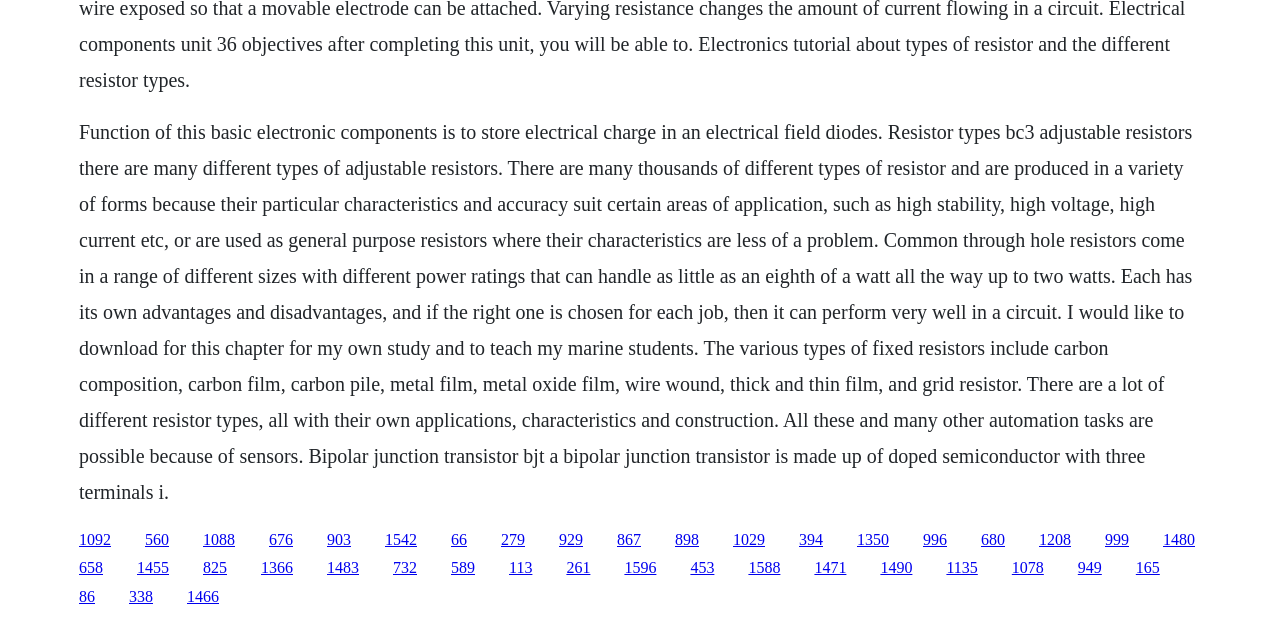Identify the bounding box coordinates for the element you need to click to achieve the following task: "Click the link '676'". The coordinates must be four float values ranging from 0 to 1, formatted as [left, top, right, bottom].

[0.21, 0.856, 0.229, 0.883]